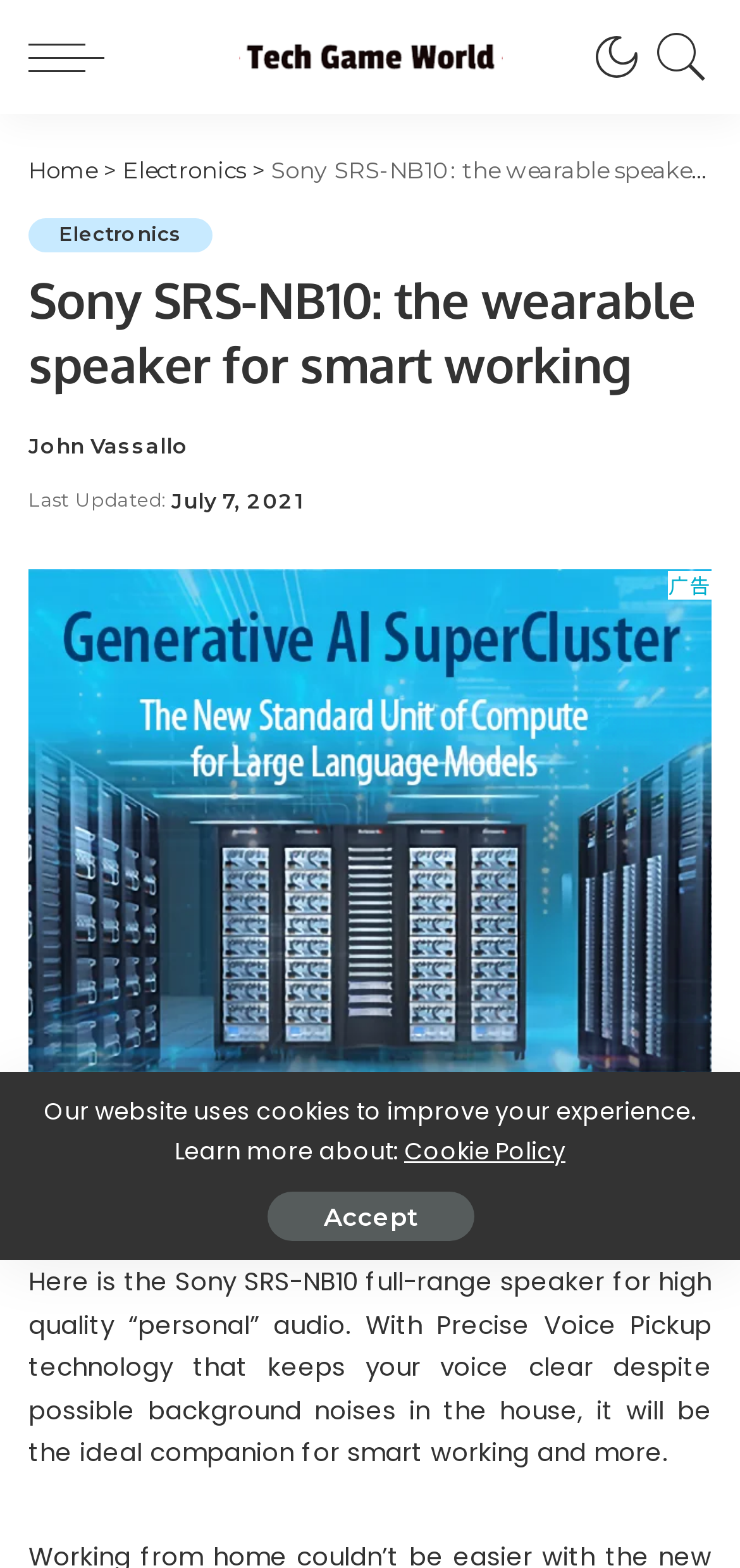Offer a detailed explanation of the webpage layout and contents.

The webpage is about the Sony SRS-NB10 full-range speaker, specifically designed for high-quality personal audio. At the top of the page, there is a header section with three links: "World of Technology, Video Games & Digital Entertainment" accompanied by an image, a link with an icon, and a link to the "Home" page. Below the header, there is a navigation menu with links to "Electronics" and other categories.

The main content of the page is divided into two sections. The top section has a heading that reads "Sony SRS-NB10: the wearable speaker for smart working" and displays the author's name, "John Vassallo", and the date "July 7, 2021". Below this section, there is a large advertisement iframe that takes up most of the page's width.

The second section of the main content starts with a paragraph of text that describes the Sony SRS-NB10 speaker, highlighting its Precise Voice Pickup technology and its suitability for smart working. This section is positioned below the advertisement iframe.

At the bottom of the page, there is a footer section with a message about the website's use of cookies, accompanied by a link to the "Cookie Policy" and an "Accept" button.